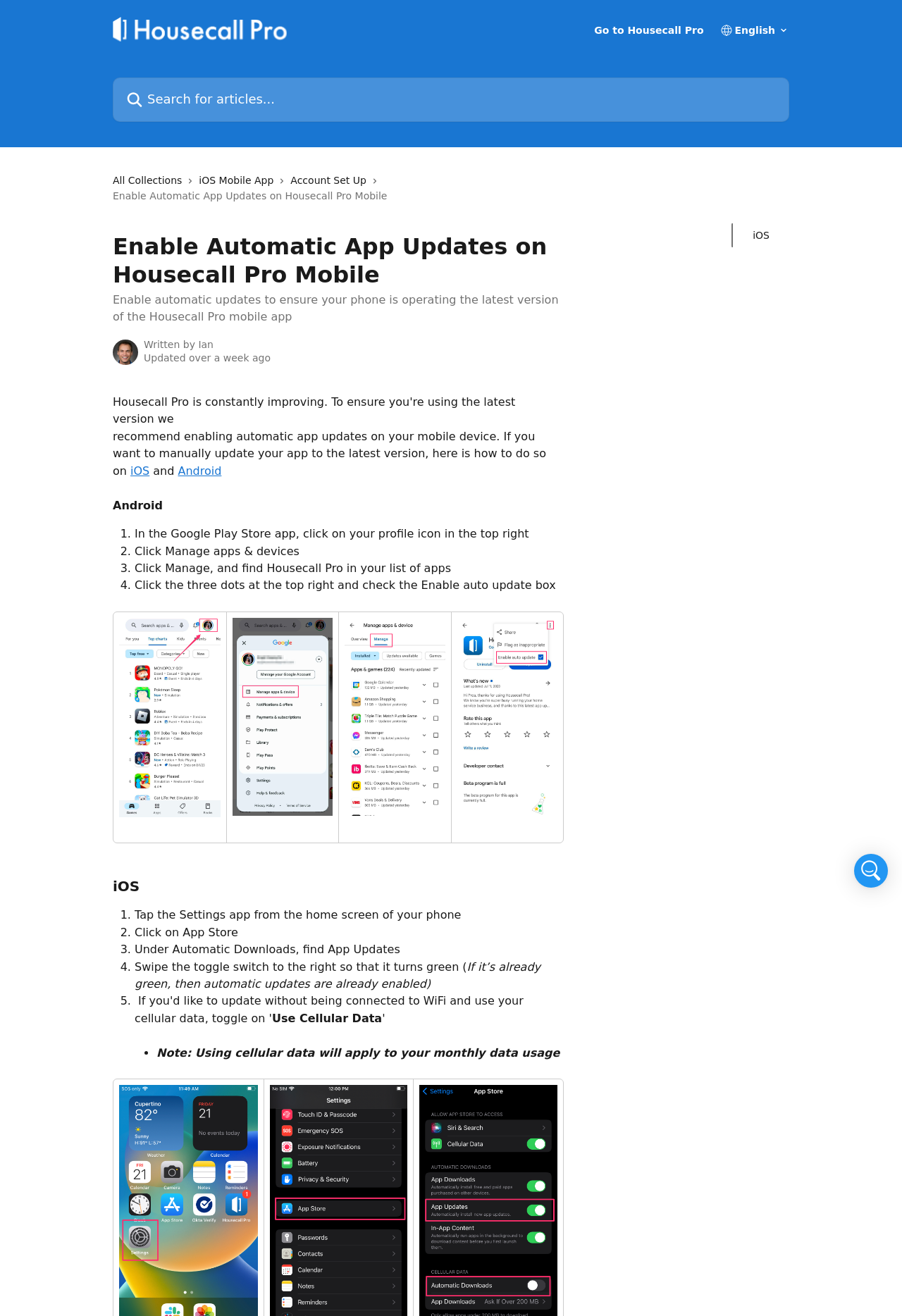Answer the question below in one word or phrase:
What is the warning about using cellular data?

Monthly data usage